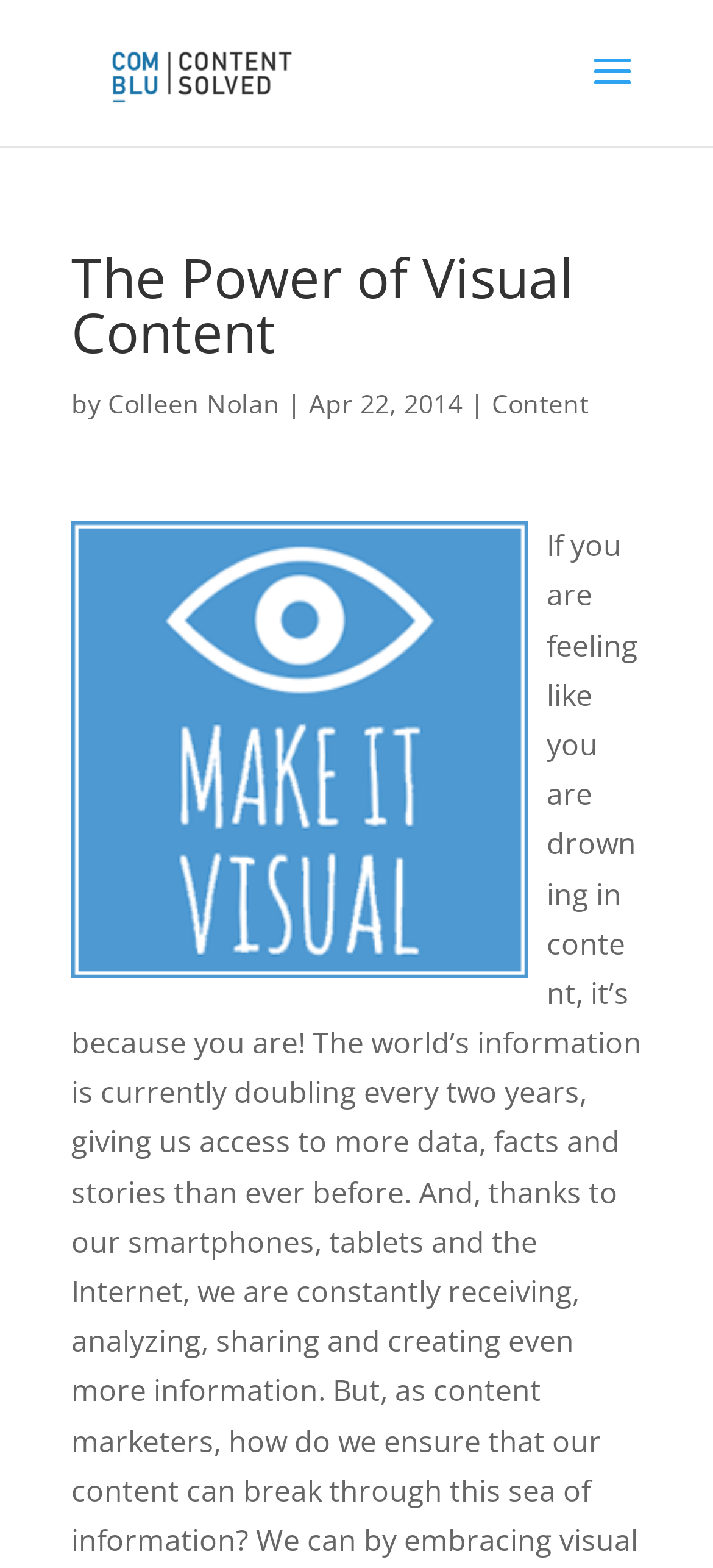What is the title of the blog?
We need a detailed and exhaustive answer to the question. Please elaborate.

By analyzing the webpage's structure, I found a link element that appears to be the title of the blog. The title is mentioned as 'Blog - ComBlu - Make It Visual' in the link element.